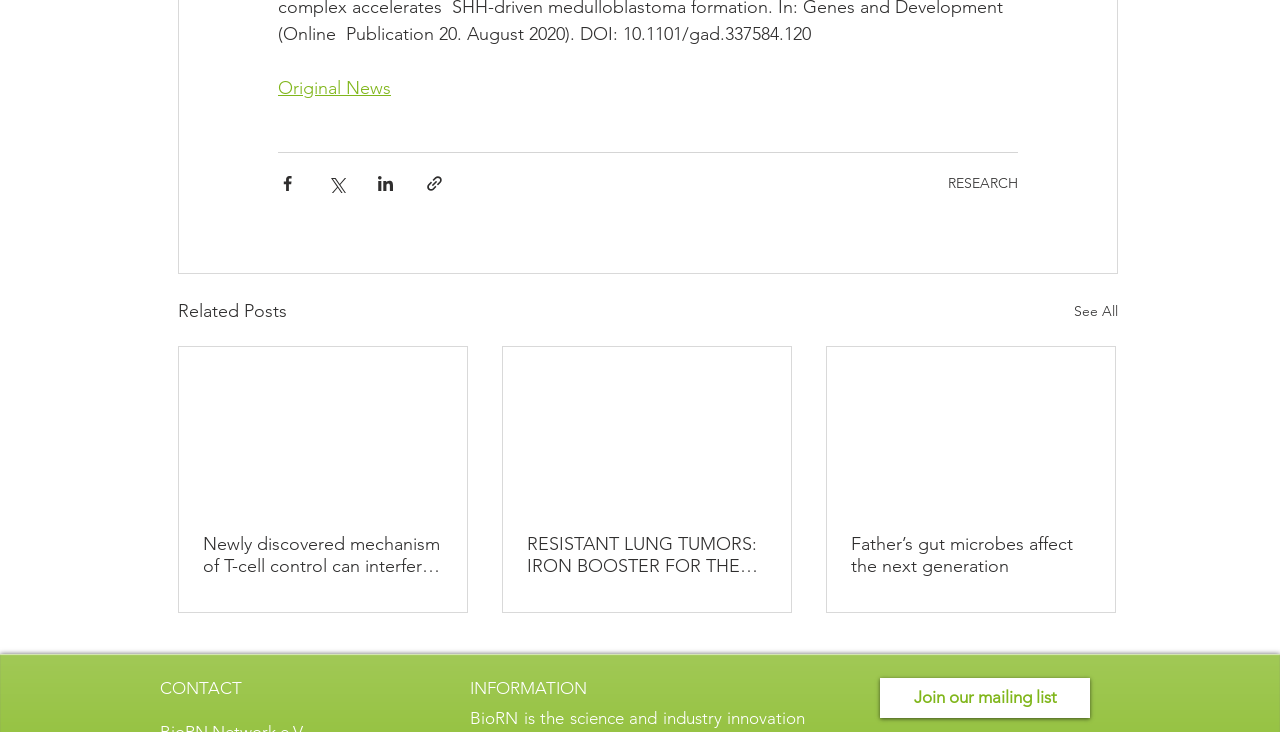How many ways can you share the news?
Please respond to the question with a detailed and thorough explanation.

There are four ways to share the news because there are four social media sharing buttons: 'Share via Facebook', 'Share via Twitter', 'Share via LinkedIn', and 'Share via link'.